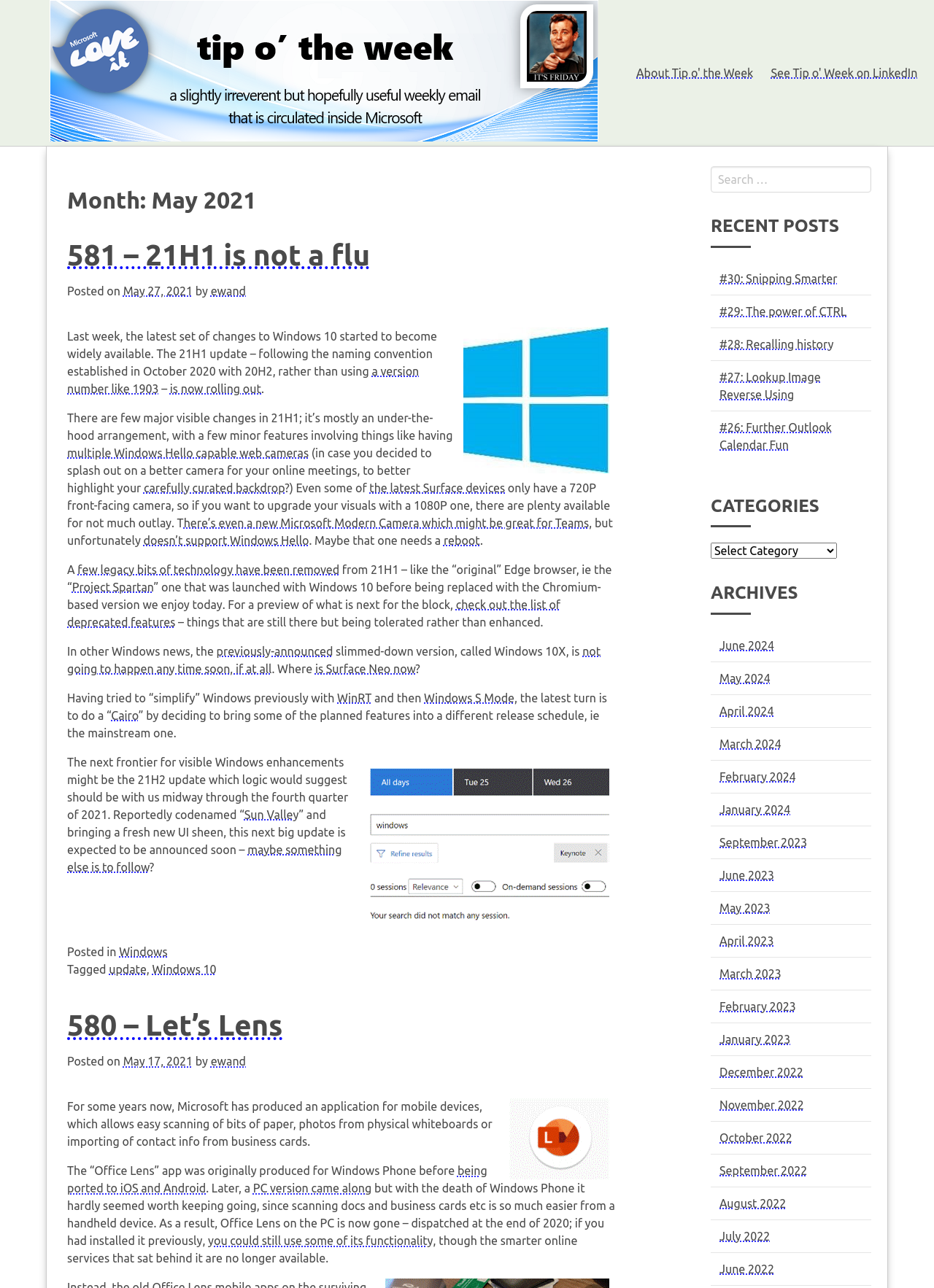Determine the bounding box coordinates of the section I need to click to execute the following instruction: "Learn more about the Microsoft Modern Camera". Provide the coordinates as four float numbers between 0 and 1, i.e., [left, top, right, bottom].

[0.197, 0.401, 0.631, 0.411]